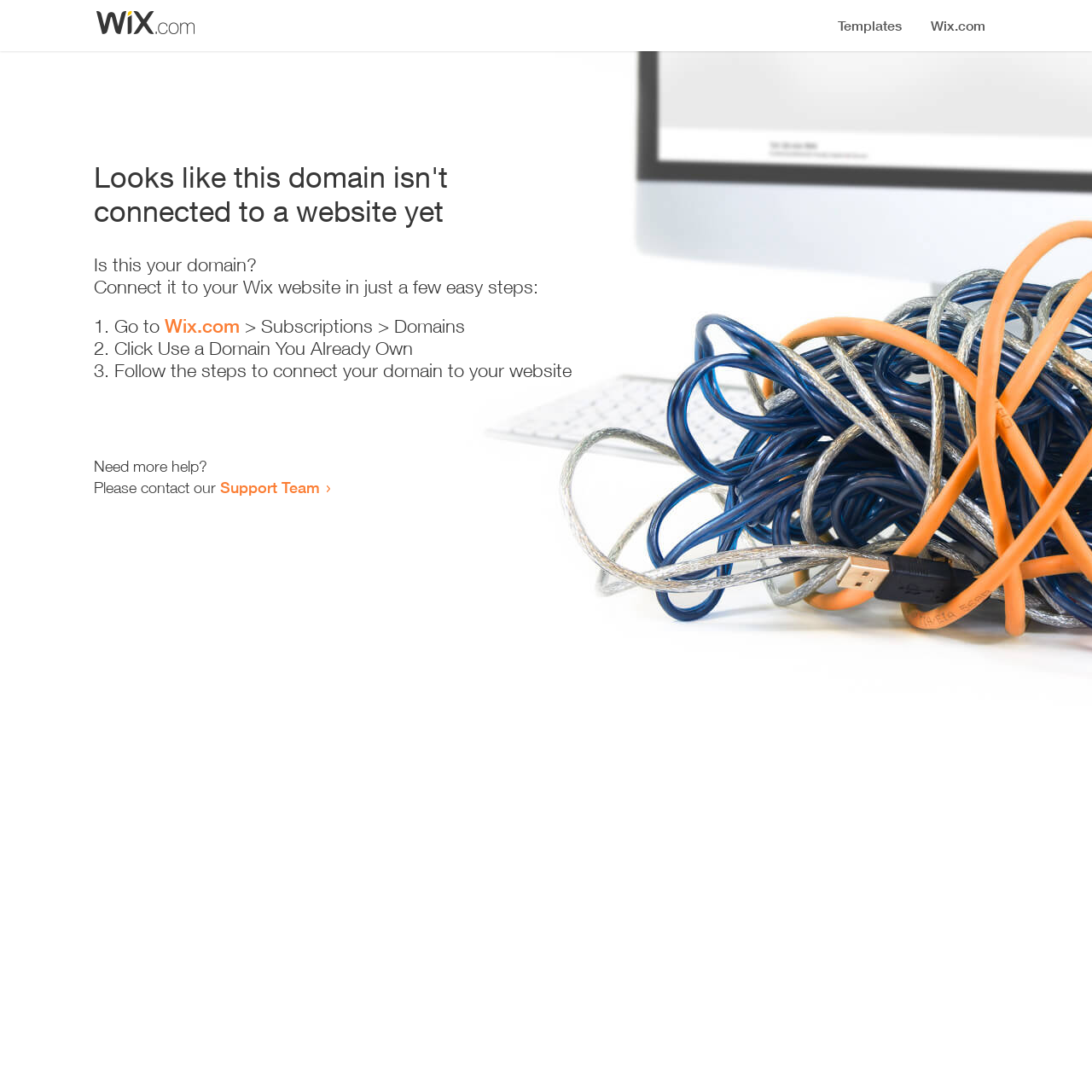Examine the image carefully and respond to the question with a detailed answer: 
What is the first step to connect the domain to a website?

The first step to connect the domain to a website is to 'Go to Wix.com', as indicated by the list marker '1.' and the static text 'Go to' followed by the link 'Wix.com'.